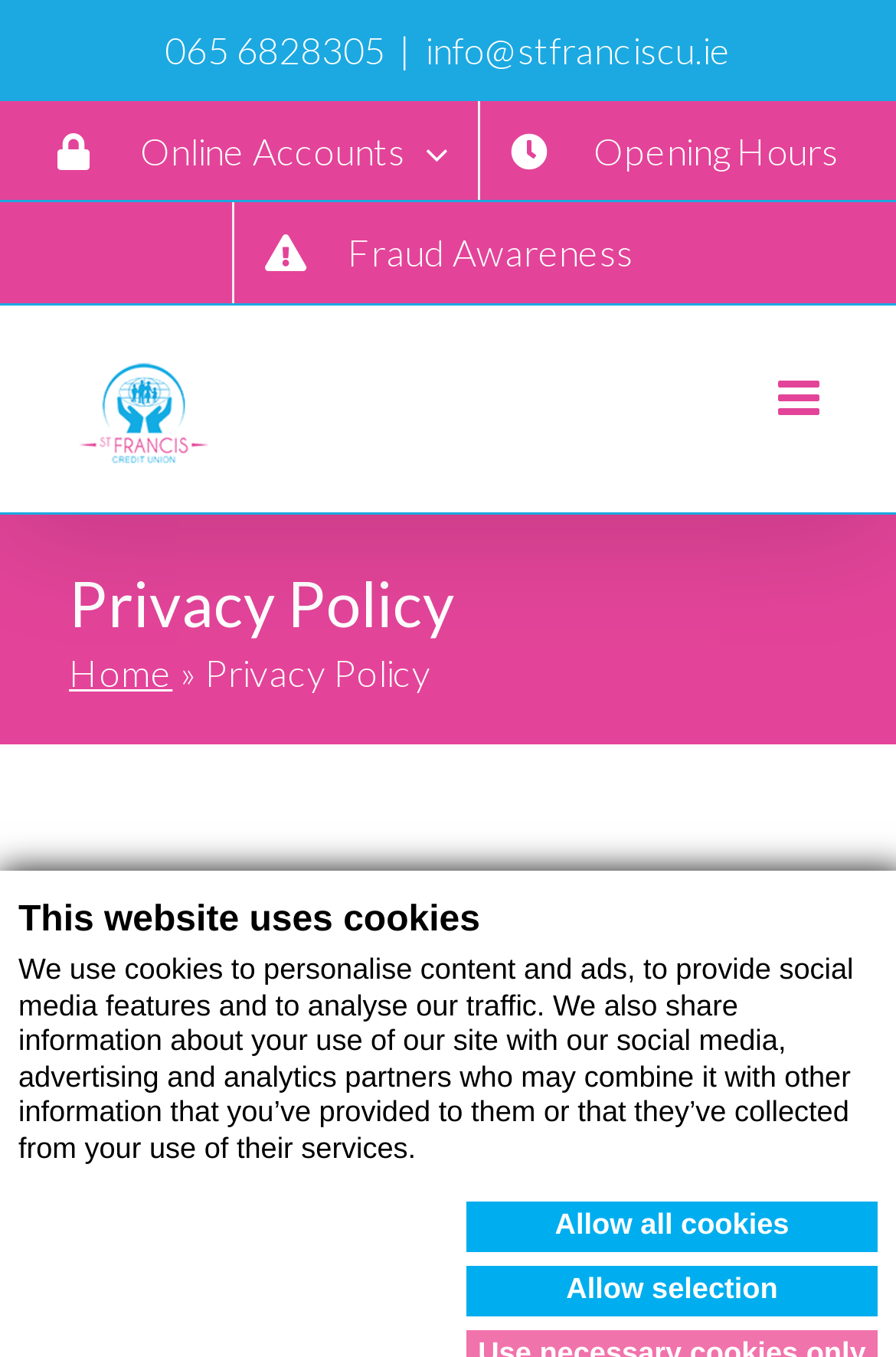Answer the question below in one word or phrase:
What is the secondary menu item that is related to accounts?

Online Accounts